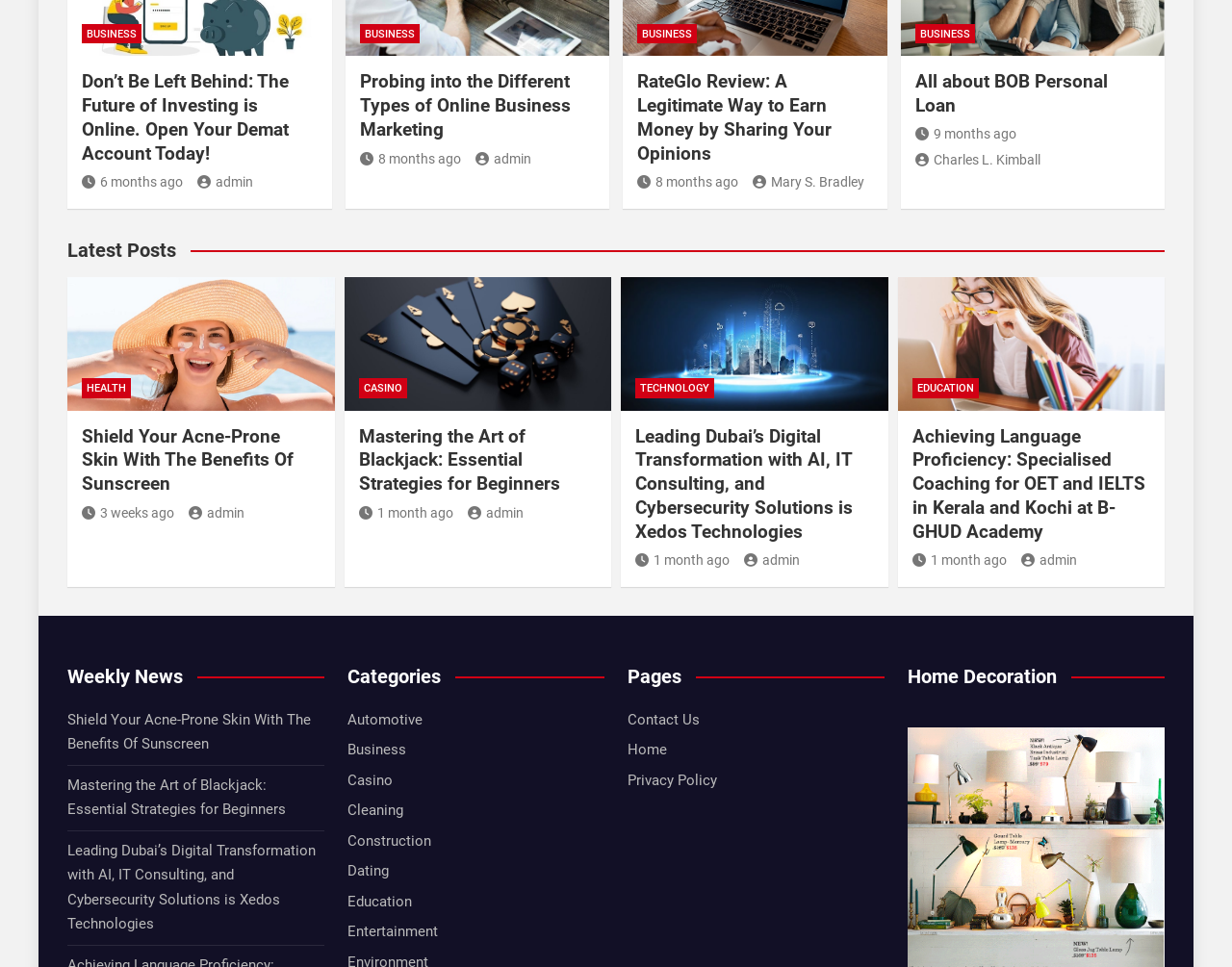Could you specify the bounding box coordinates for the clickable section to complete the following instruction: "Explore 'Categories'"?

[0.282, 0.687, 0.491, 0.712]